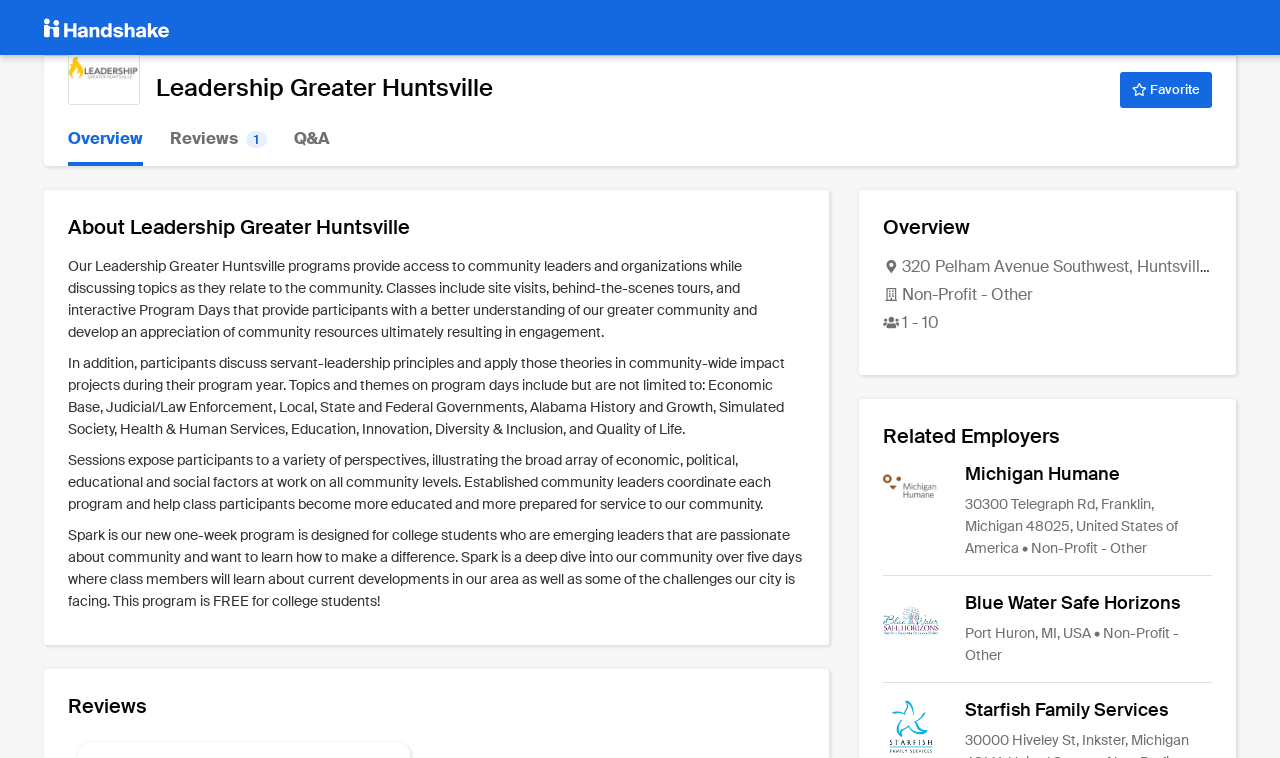Can you find and provide the main heading text of this webpage?

Leadership Greater Huntsville